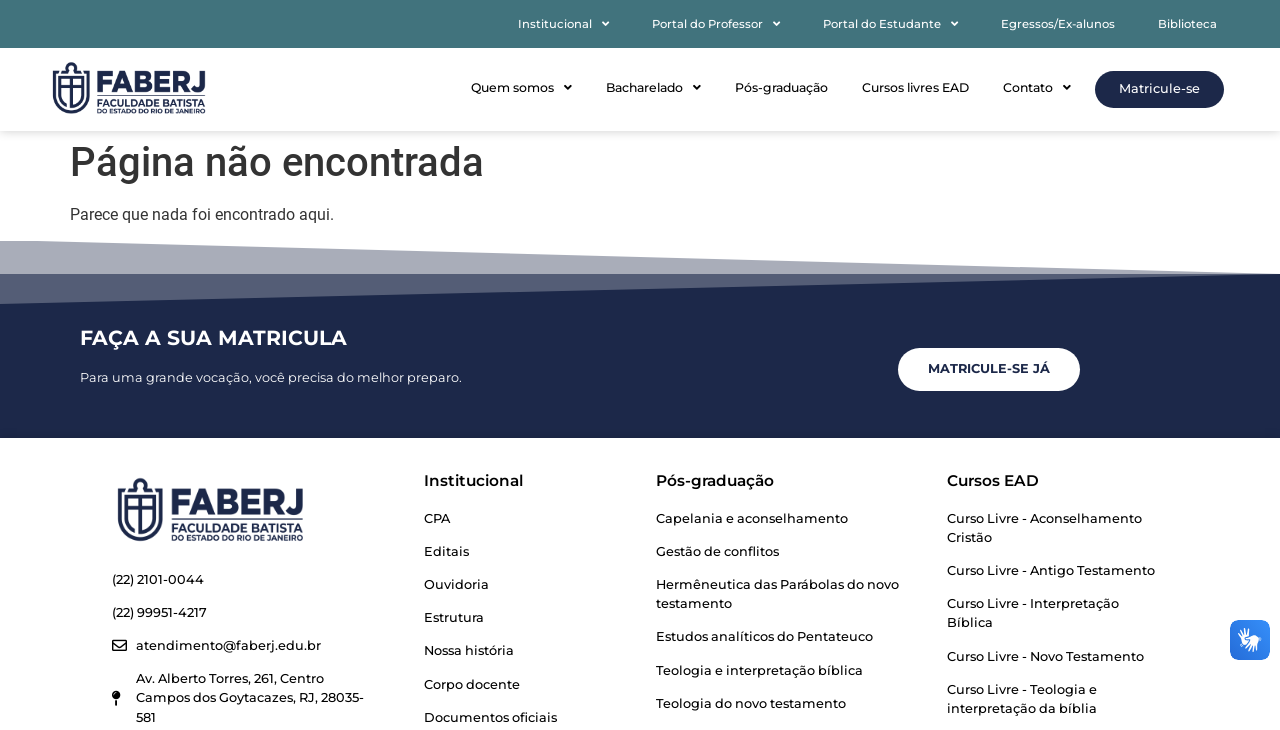Please determine the bounding box coordinates of the element's region to click in order to carry out the following instruction: "Click on the 'Egressos/Ex-alunos' link". The coordinates should be four float numbers between 0 and 1, i.e., [left, top, right, bottom].

[0.77, 0.014, 0.883, 0.052]